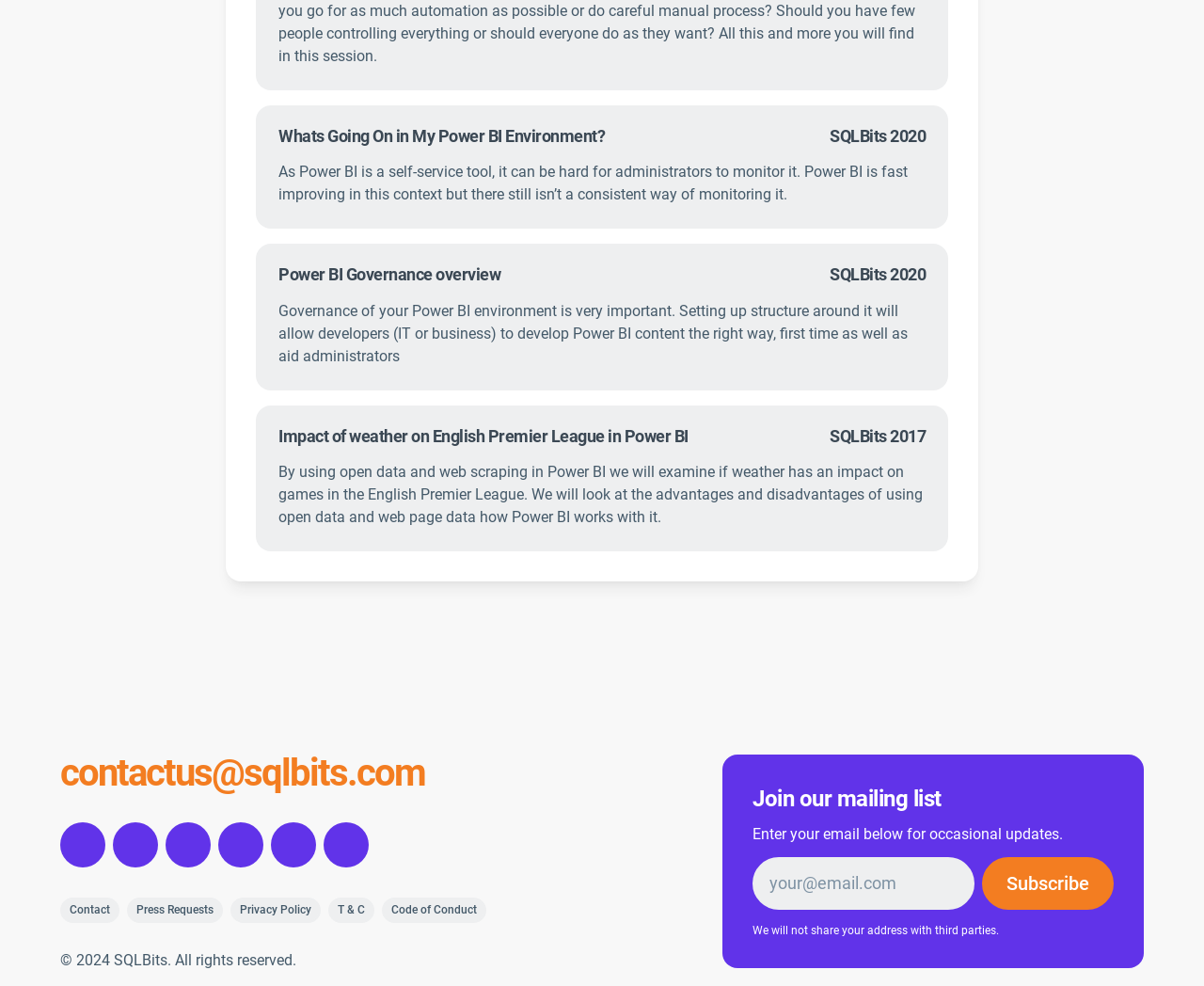What social media platforms are available?
Please give a well-detailed answer to the question.

The webpage has links to various social media platforms, including LinkedIn, YouTube, Twitter, Mastodon, Facebook, and Instagram, which are represented by their respective icons.